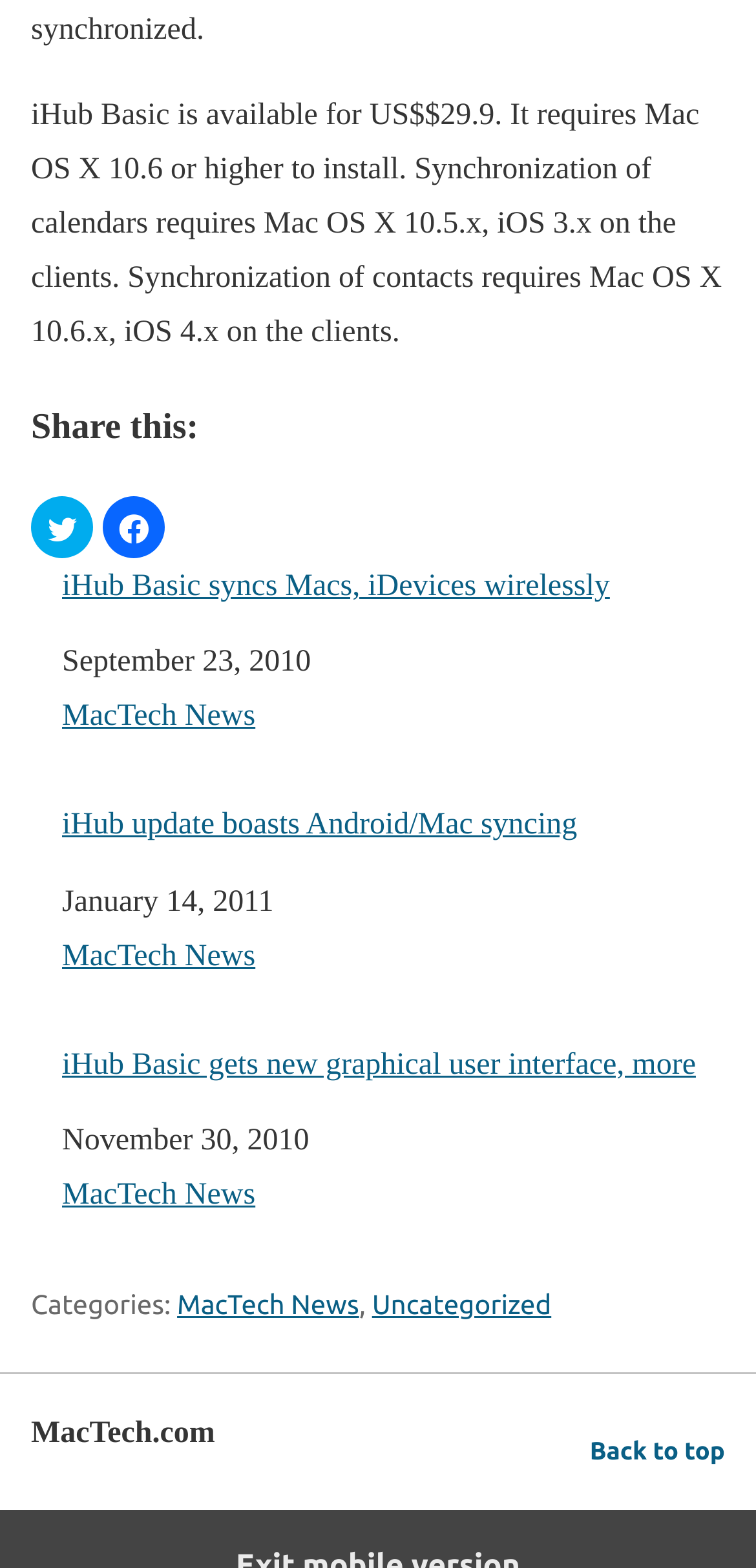What is the category of the post?
Using the visual information, answer the question in a single word or phrase.

MacTech News, Uncategorized